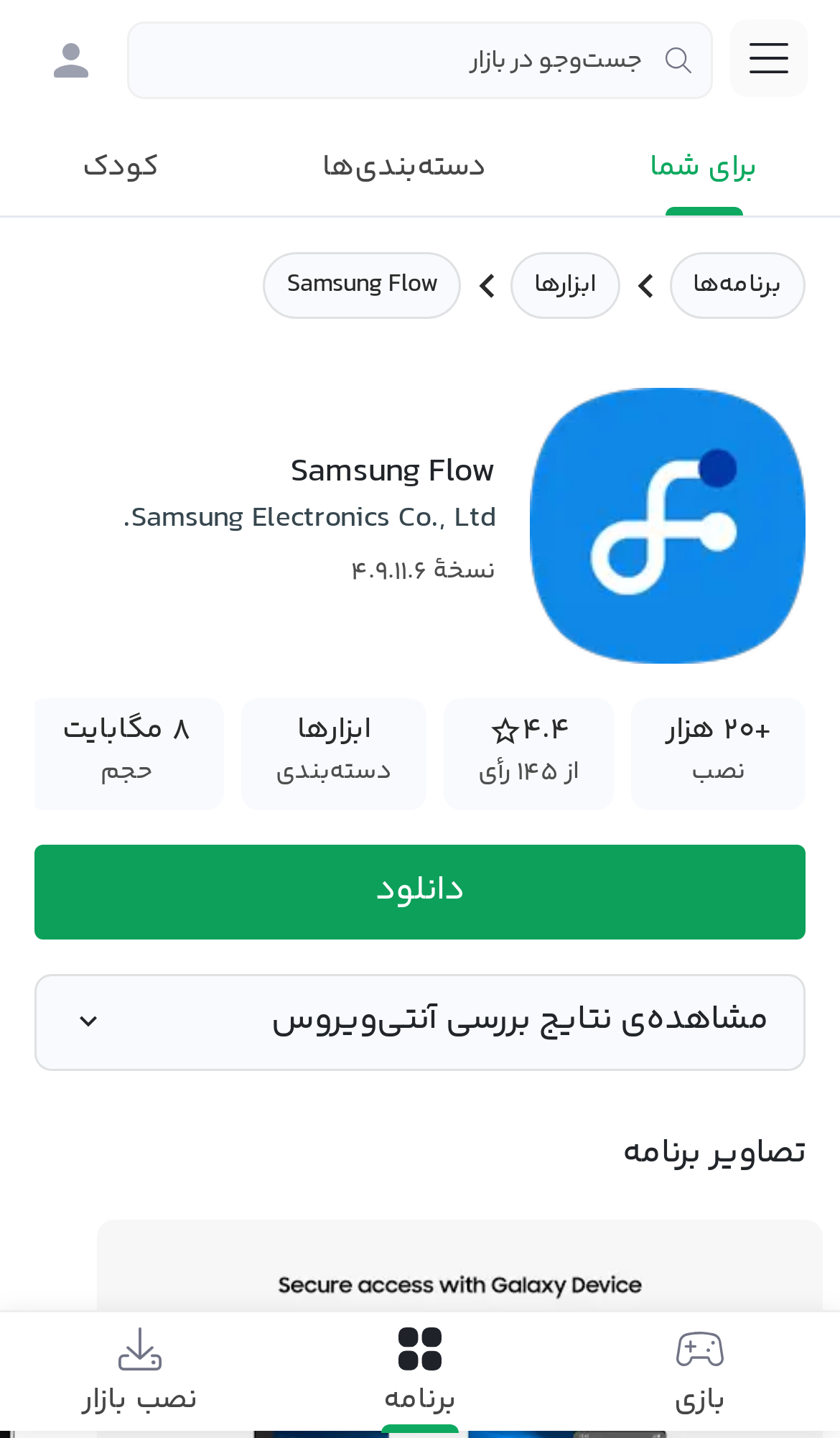Extract the bounding box coordinates for the described element: "Samsung Electronics Co., Ltd.". The coordinates should be represented as four float numbers between 0 and 1: [left, top, right, bottom].

[0.146, 0.345, 0.59, 0.378]